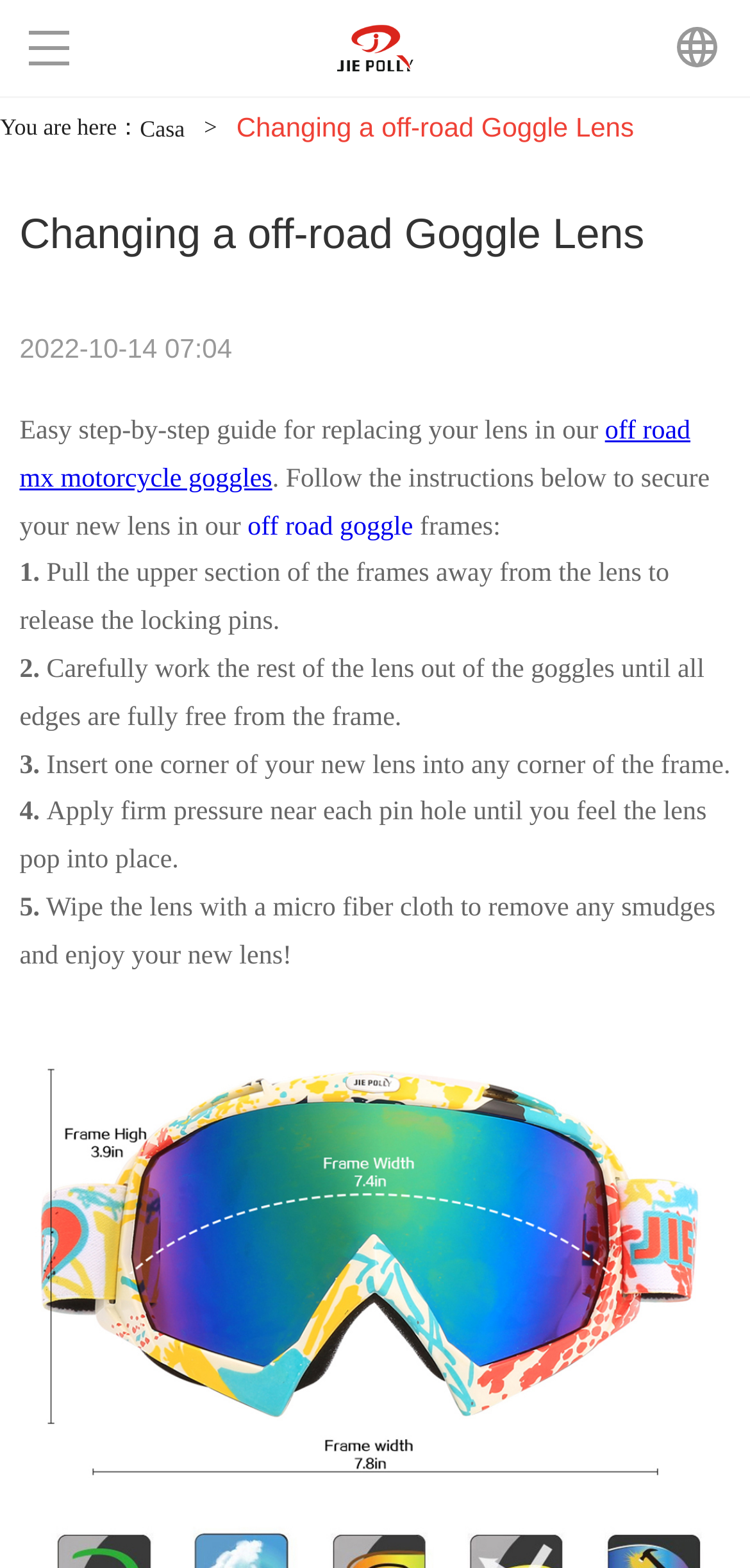How many steps are involved in changing the lens?
Respond with a short answer, either a single word or a phrase, based on the image.

5